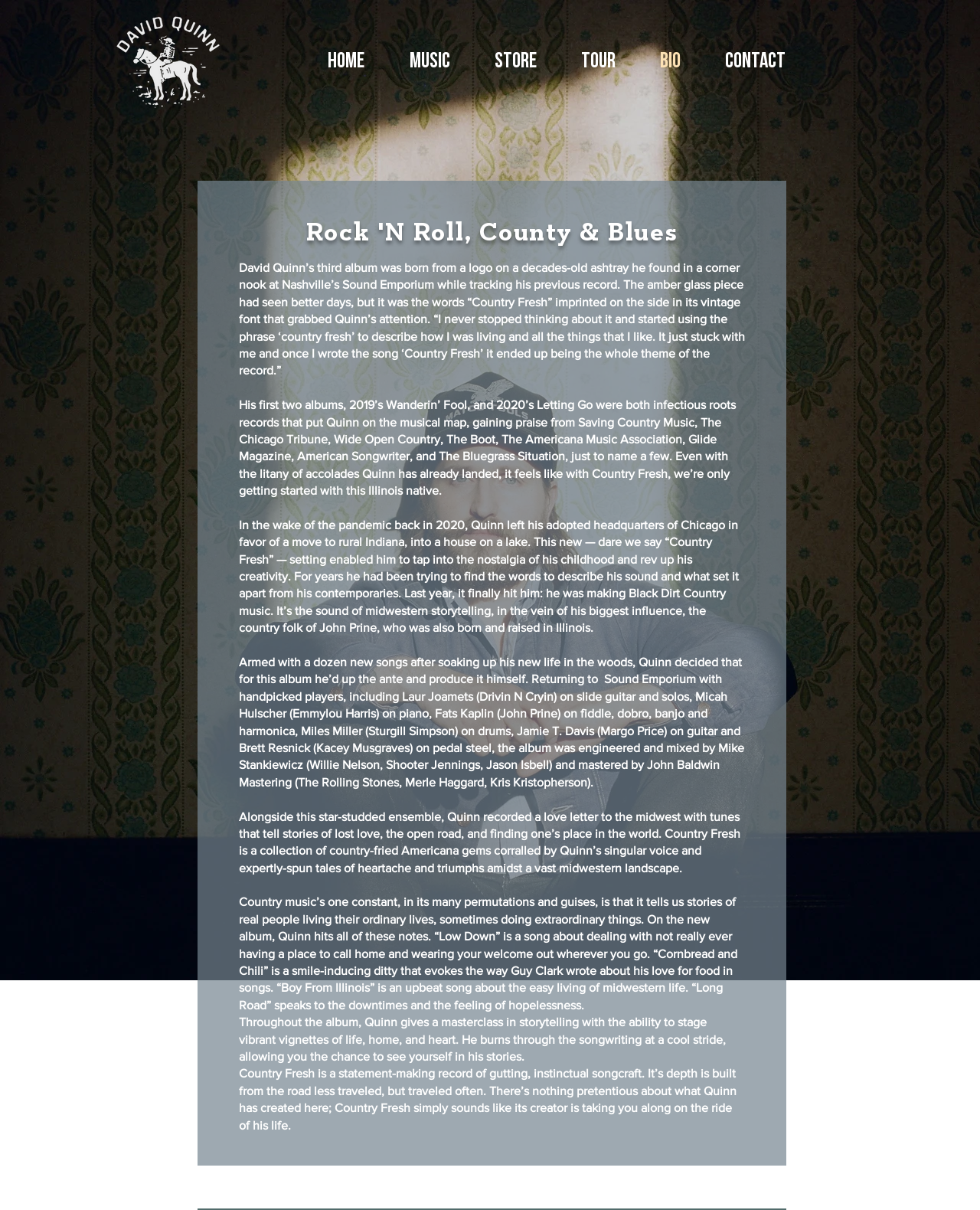Generate a comprehensive caption for the webpage you are viewing.

The webpage is about David Quinn, a musician, and his third album "Country Fresh". At the top left corner, there is a logo of David Quinn in blue color. Below the logo, there is a navigation menu with links to different sections of the website, including "Home", "Music", "Store", "Tour", "Bio", and "Contact". 

To the right of the navigation menu, there is a heading that reads "Rock 'N Roll, County & Blues". Below the heading, there is a large block of text that describes David Quinn's third album "Country Fresh". The text explains how the album was inspired by a logo on an old ashtray and how it reflects Quinn's new life in rural Indiana. The album is described as a collection of country-fried Americana gems that tell stories of lost love, the open road, and finding one's place in the world.

The text is divided into several paragraphs, each describing a different aspect of the album. There are no images on the page apart from the logo at the top left corner. The overall layout is clean, with a clear hierarchy of elements and plenty of white space to make the text easy to read.